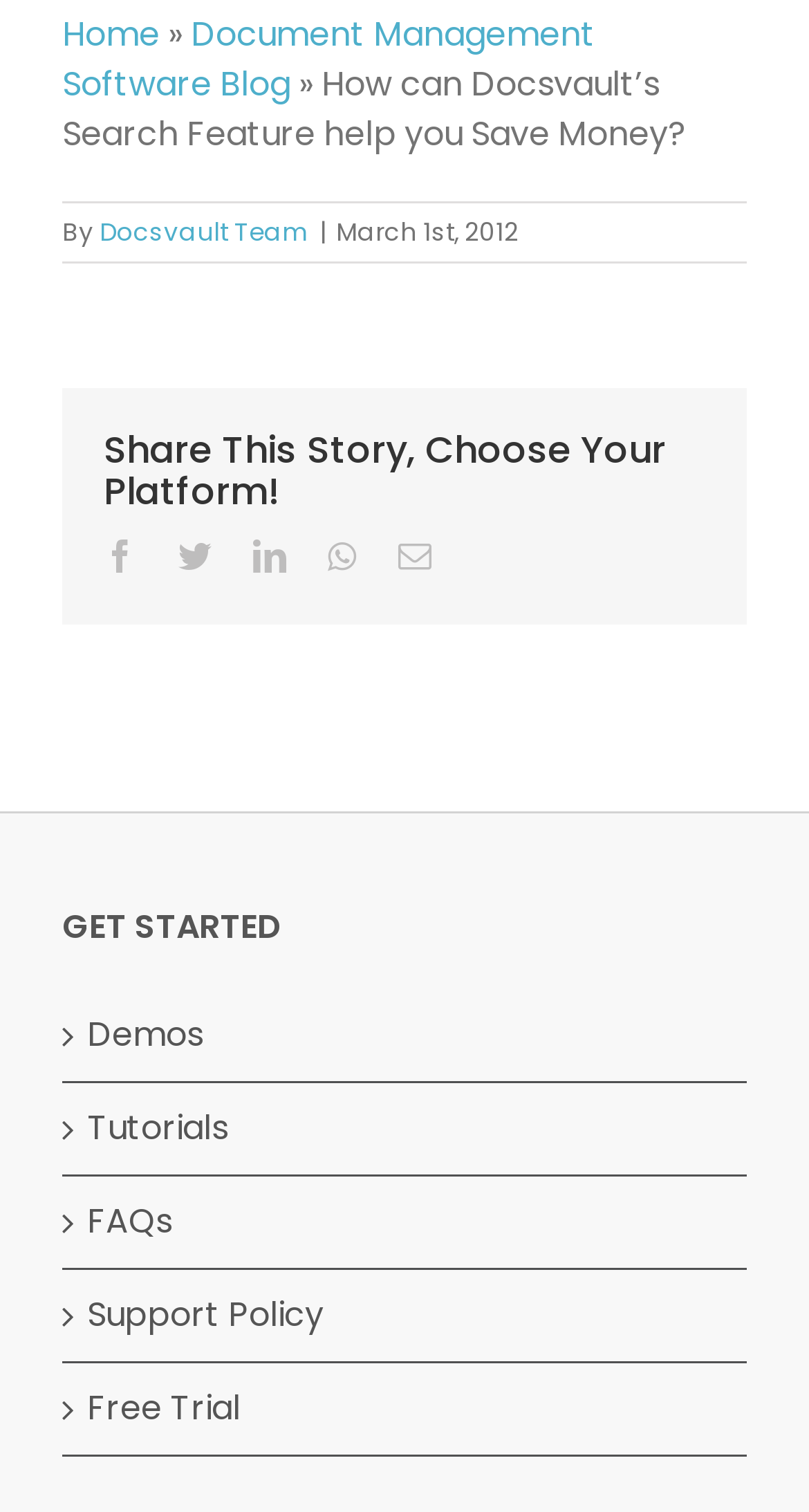What is the date of the blog post?
Provide a short answer using one word or a brief phrase based on the image.

March 1st, 2012